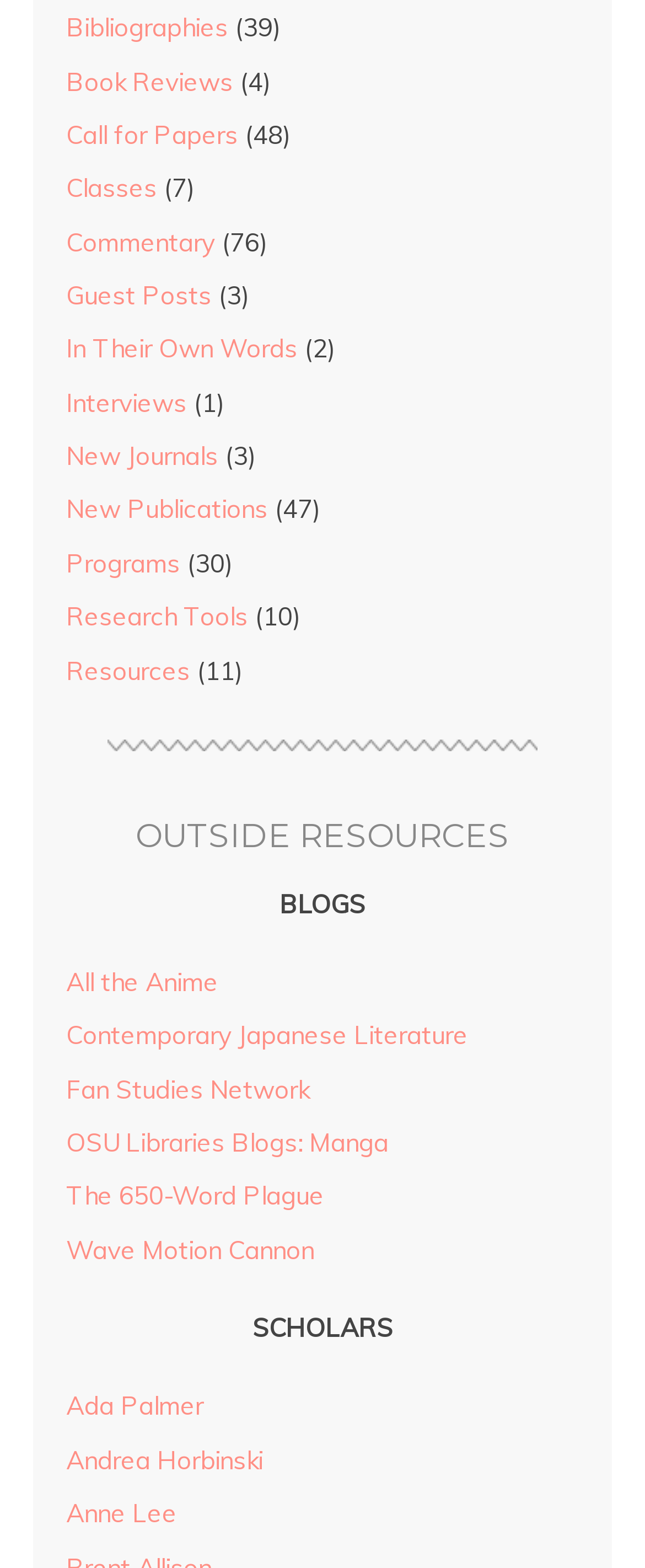Identify the bounding box coordinates of the clickable region required to complete the instruction: "Read Commentary". The coordinates should be given as four float numbers within the range of 0 and 1, i.e., [left, top, right, bottom].

[0.103, 0.144, 0.333, 0.164]